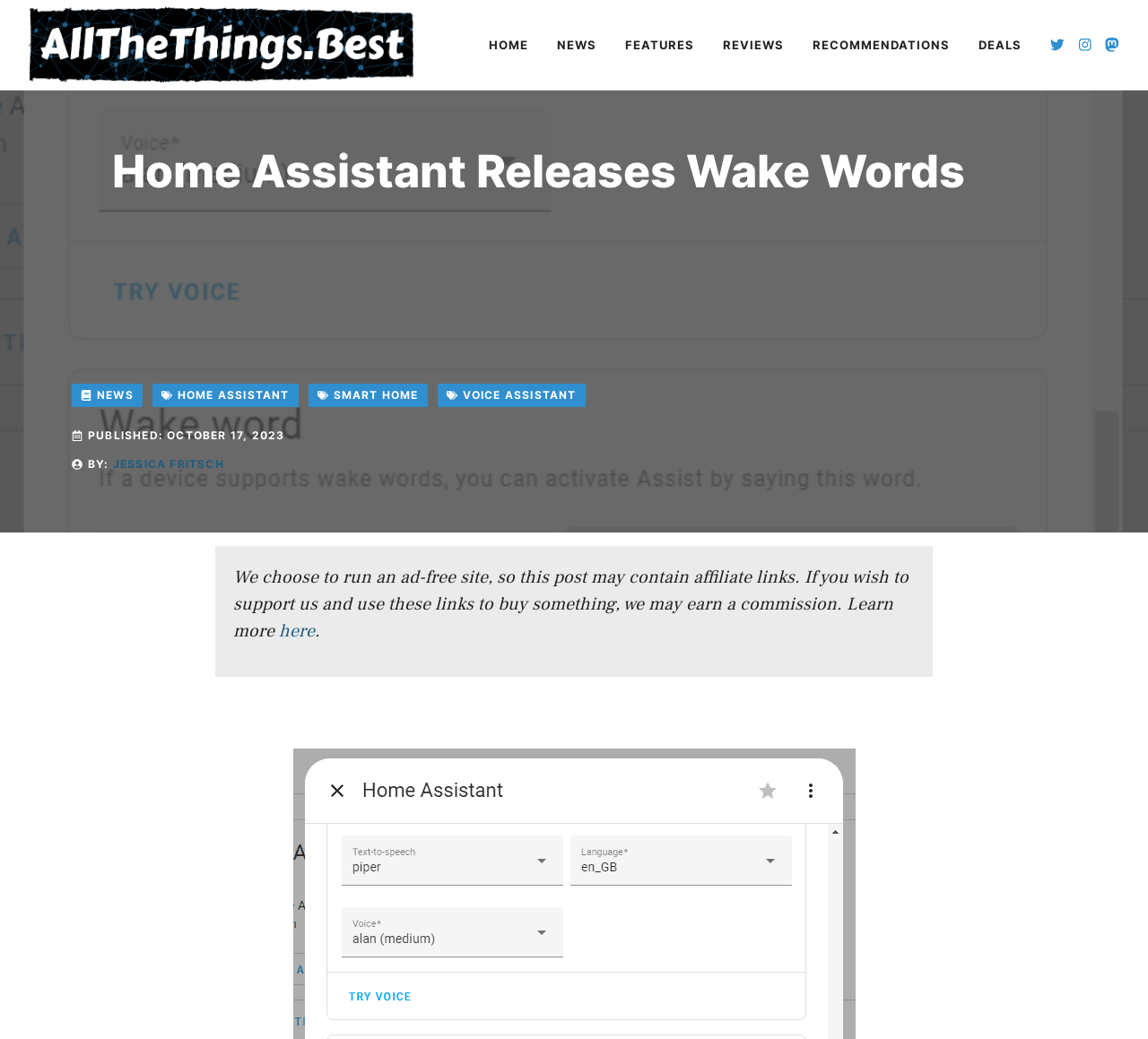What is the topic of the article?
Please answer the question with a single word or phrase, referencing the image.

Home Assistant Wake Words